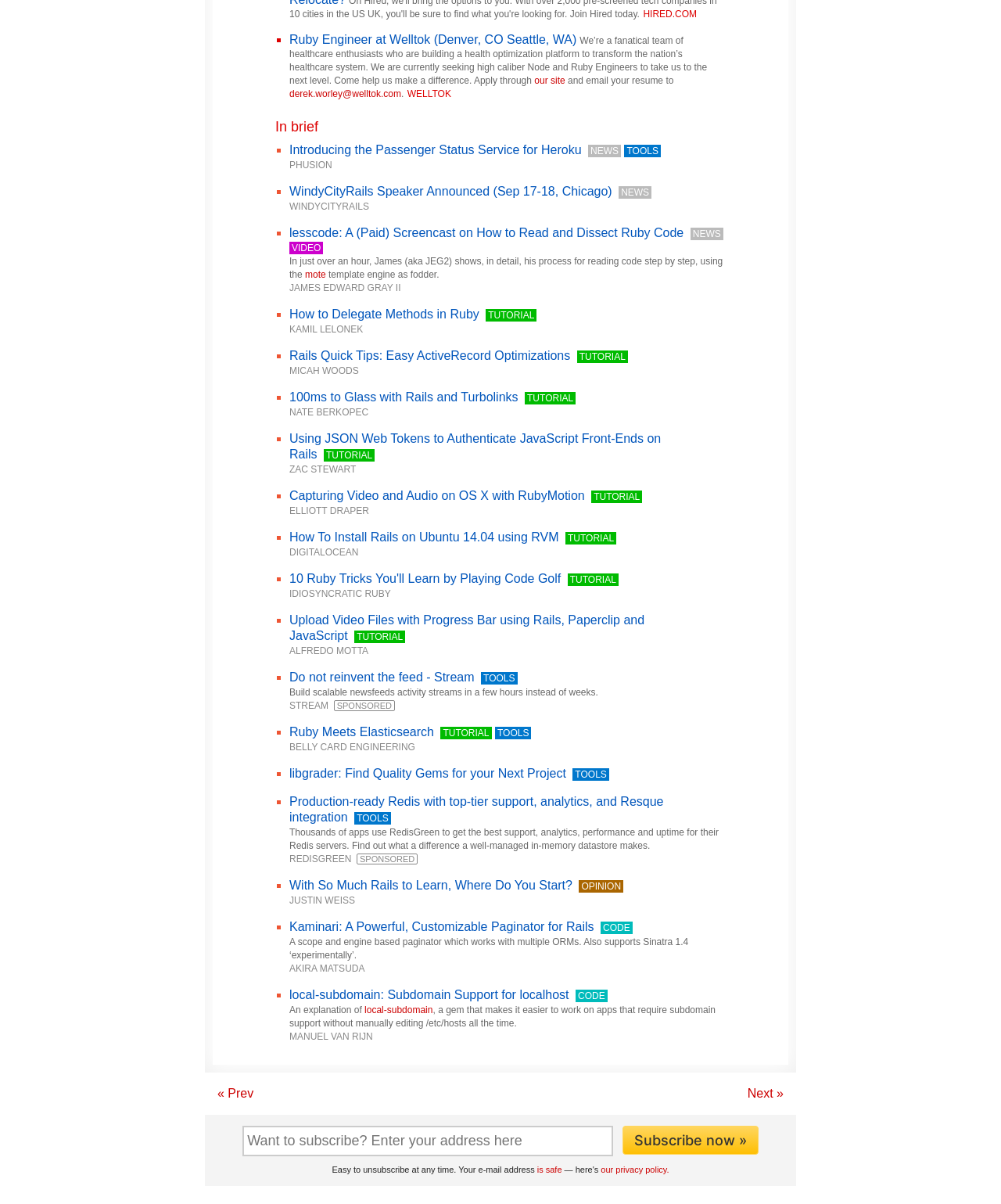Please identify the bounding box coordinates of the region to click in order to complete the task: "Watch lesscode: A (Paid) Screencast on How to Read and Dissect Ruby Code". The coordinates must be four float numbers between 0 and 1, specified as [left, top, right, bottom].

[0.289, 0.188, 0.683, 0.199]